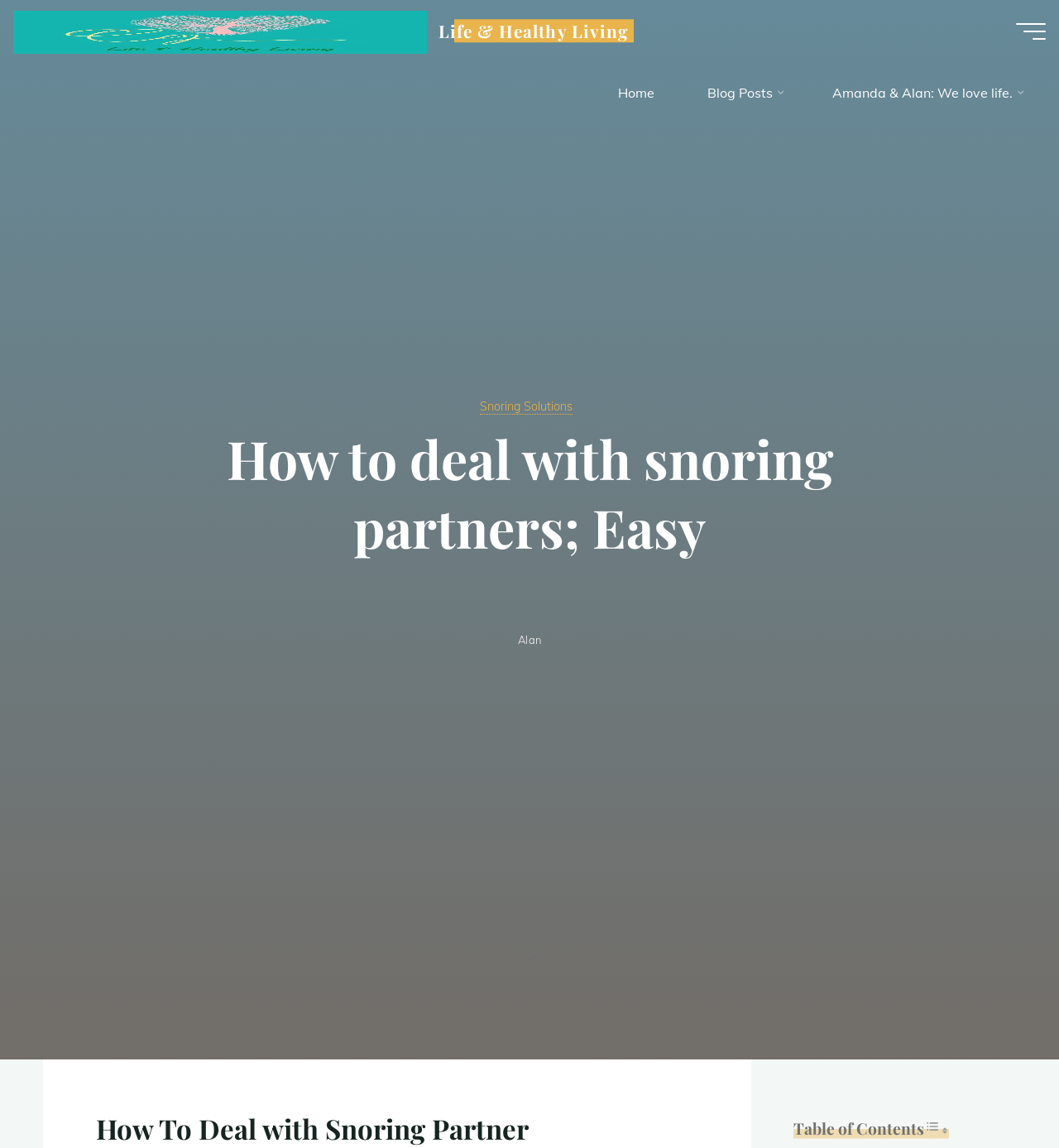Locate the bounding box coordinates of the clickable element to fulfill the following instruction: "Click on 'Life & Healthy Living'". Provide the coordinates as four float numbers between 0 and 1 in the format [left, top, right, bottom].

[0.031, 0.027, 0.422, 0.041]